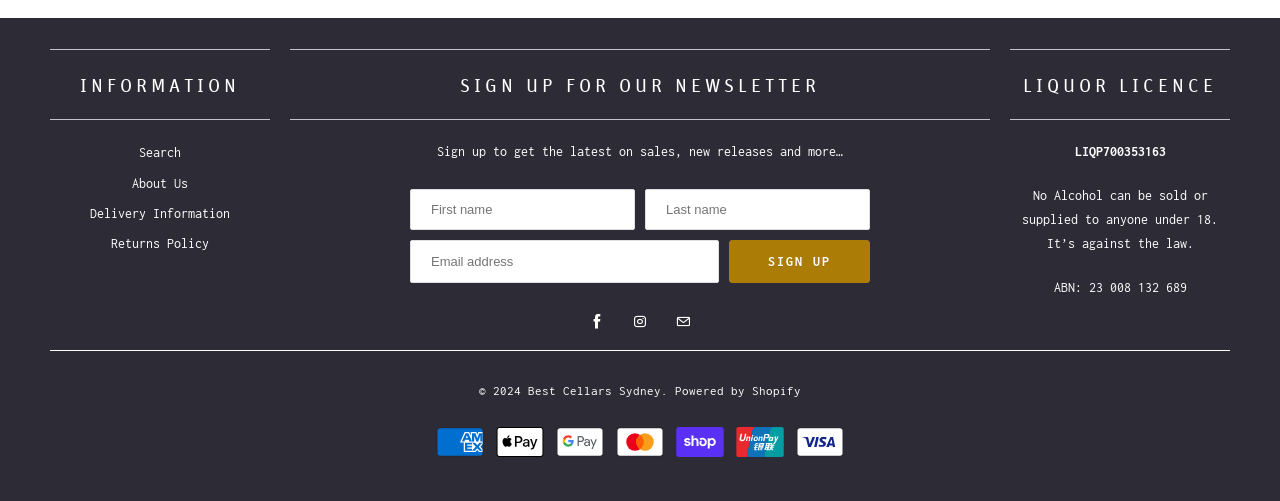Specify the bounding box coordinates of the element's region that should be clicked to achieve the following instruction: "Search the website". The bounding box coordinates consist of four float numbers between 0 and 1, in the format [left, top, right, bottom].

[0.109, 0.29, 0.141, 0.32]